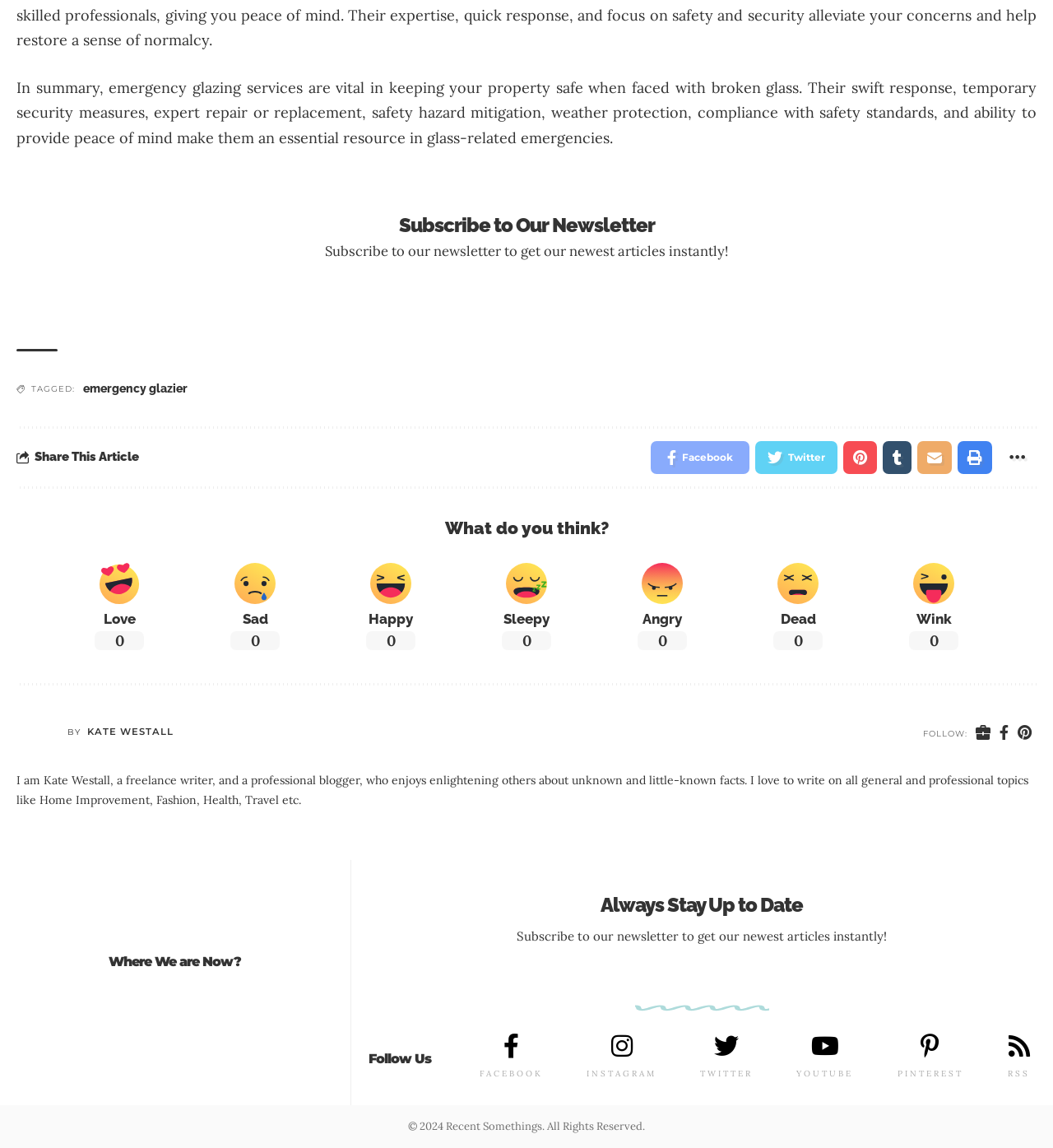Specify the bounding box coordinates (top-left x, top-left y, bottom-right x, bottom-right y) of the UI element in the screenshot that matches this description: emergency glazier

[0.079, 0.333, 0.178, 0.344]